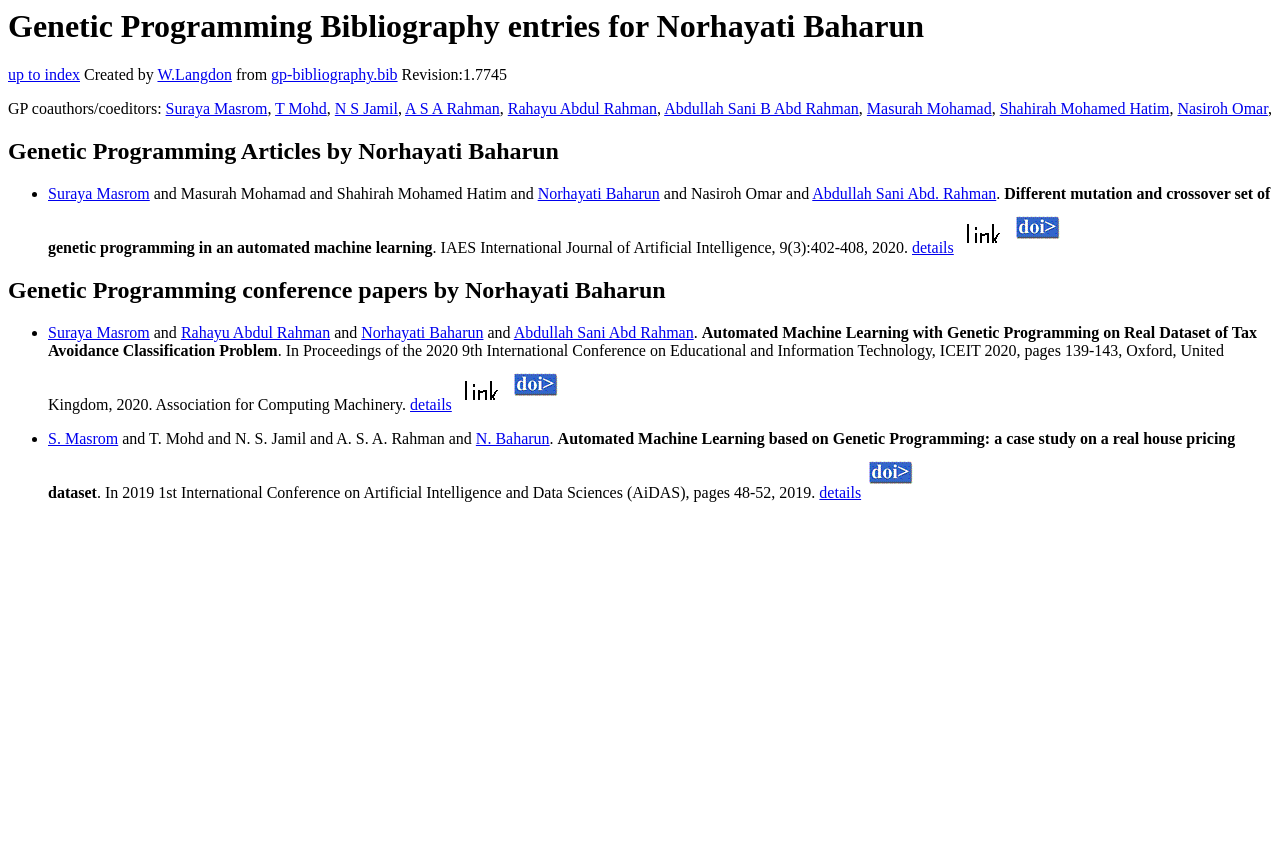Please locate the UI element described by "details" and provide its bounding box coordinates.

[0.32, 0.469, 0.353, 0.489]